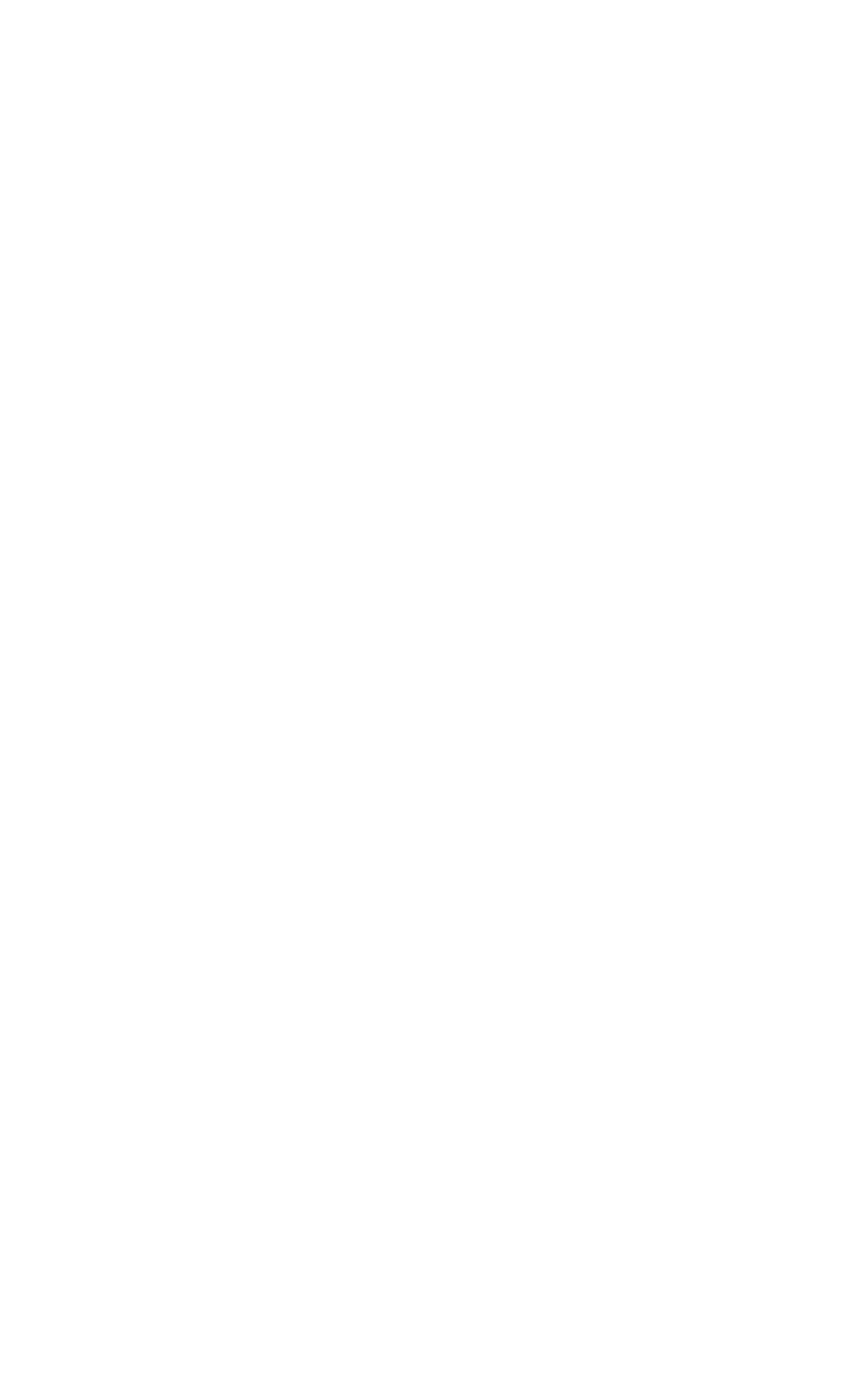Use a single word or phrase to answer the question: What is the last category listed?

Kitchen Cleaning